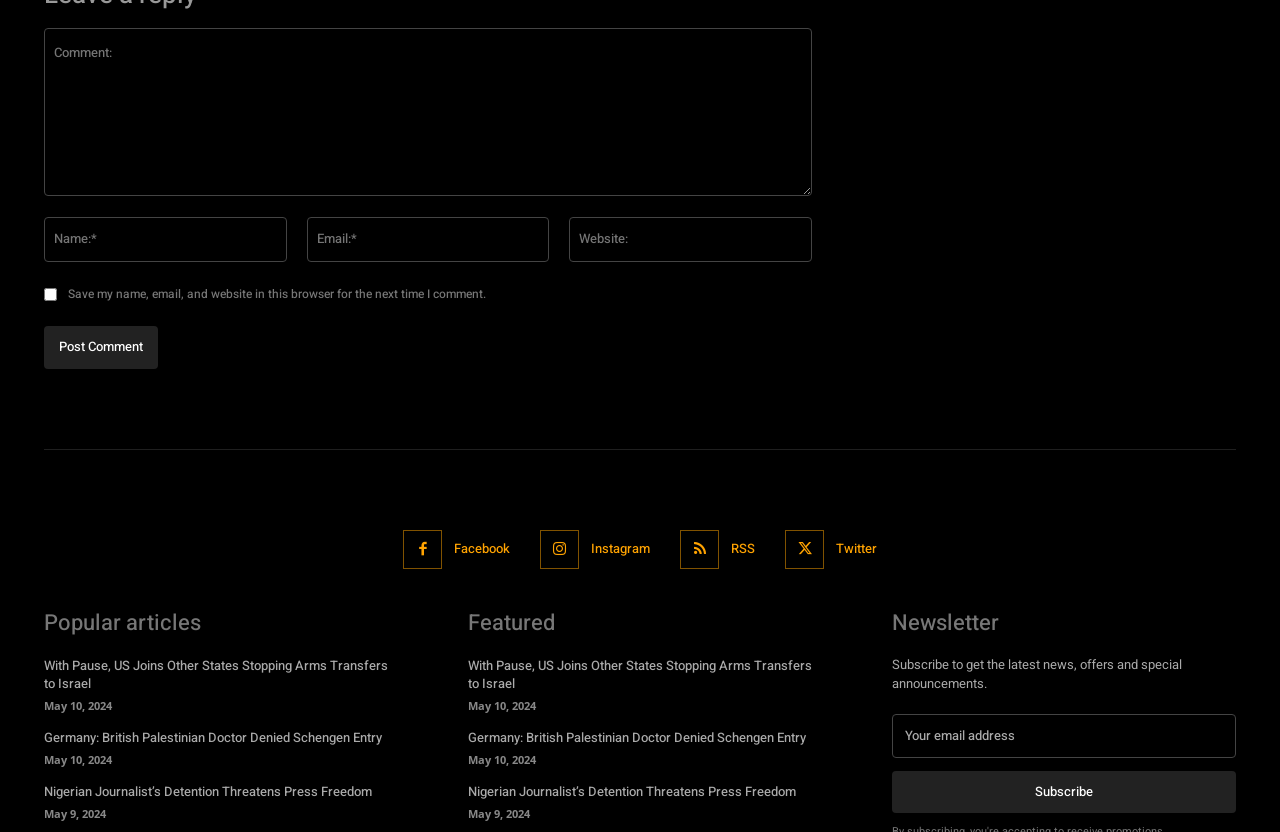Can you specify the bounding box coordinates for the region that should be clicked to fulfill this instruction: "Enter a comment".

[0.034, 0.034, 0.634, 0.236]